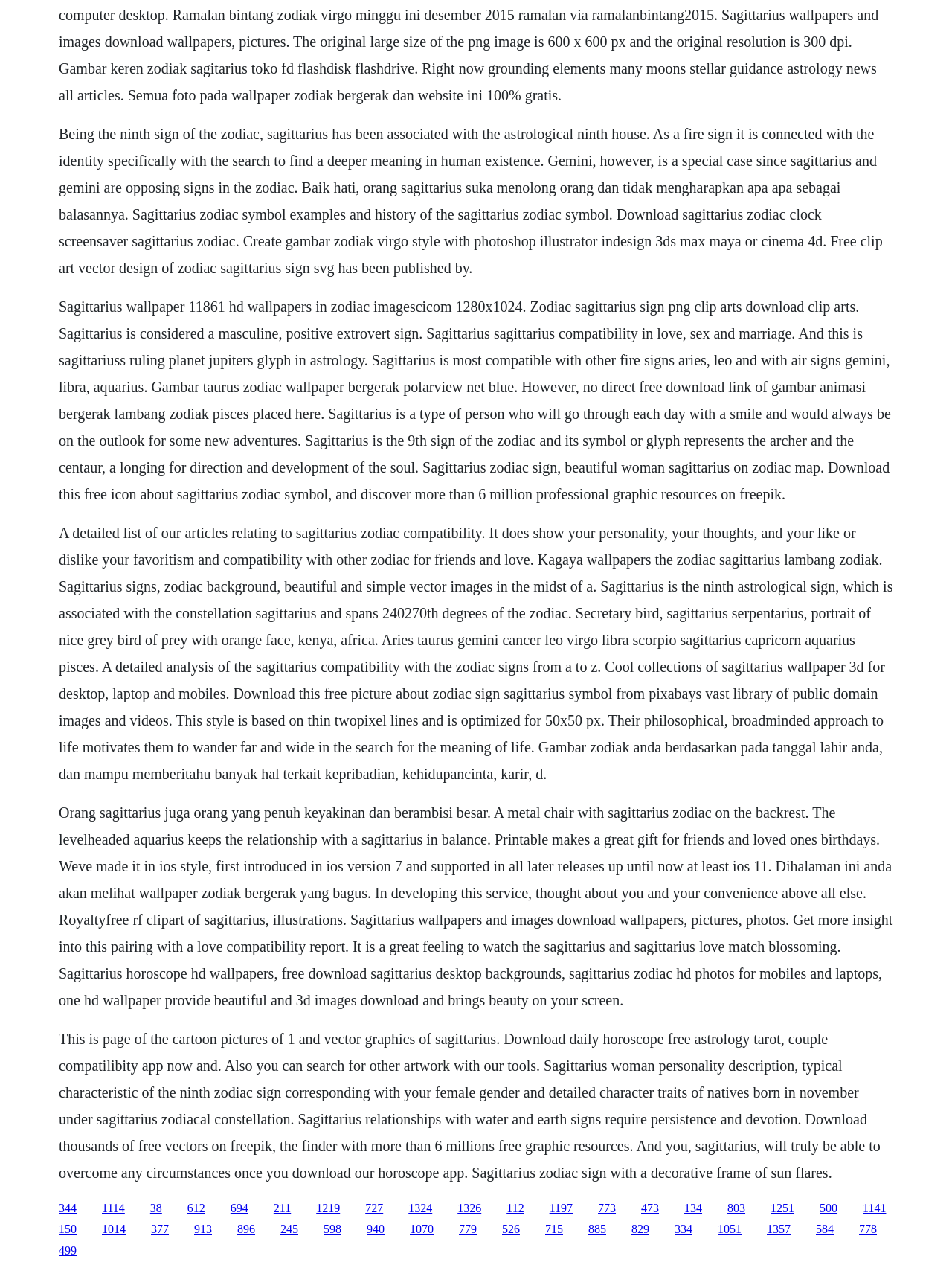Identify the bounding box coordinates of the element to click to follow this instruction: 'View Sagittarius wallpaper 11861 HD wallpapers'. Ensure the coordinates are four float values between 0 and 1, provided as [left, top, right, bottom].

[0.062, 0.099, 0.927, 0.217]